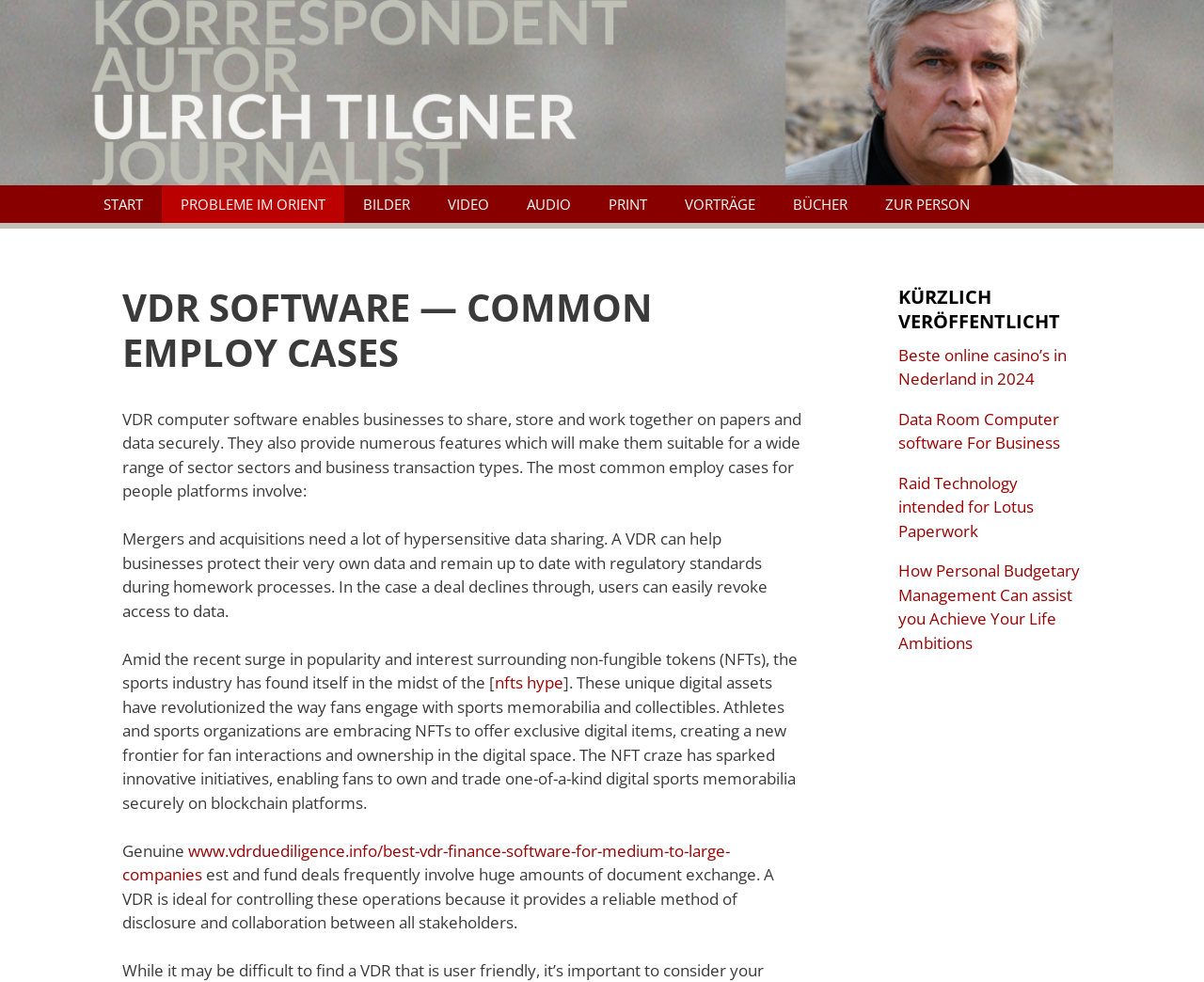Please identify the bounding box coordinates of the area I need to click to accomplish the following instruction: "Learn about 'Data Room Computer software For Business'".

[0.746, 0.415, 0.88, 0.462]